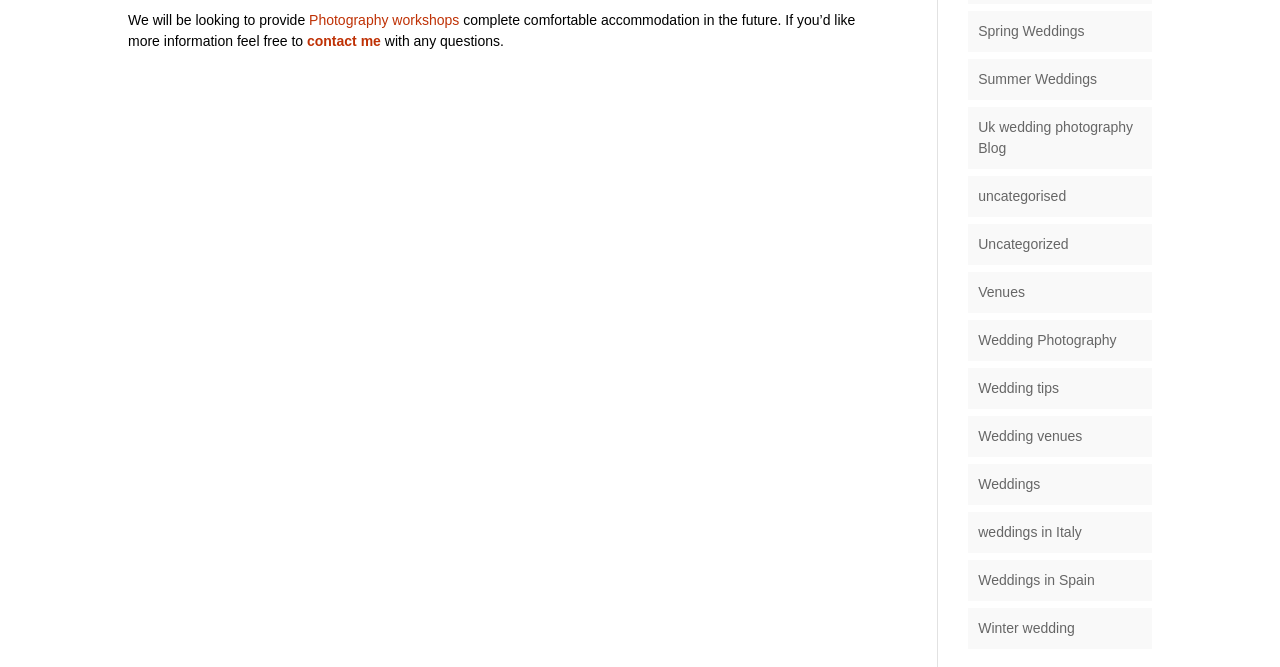Where is the village of Benalauria located?
Based on the image, give a concise answer in the form of a single word or short phrase.

Spain